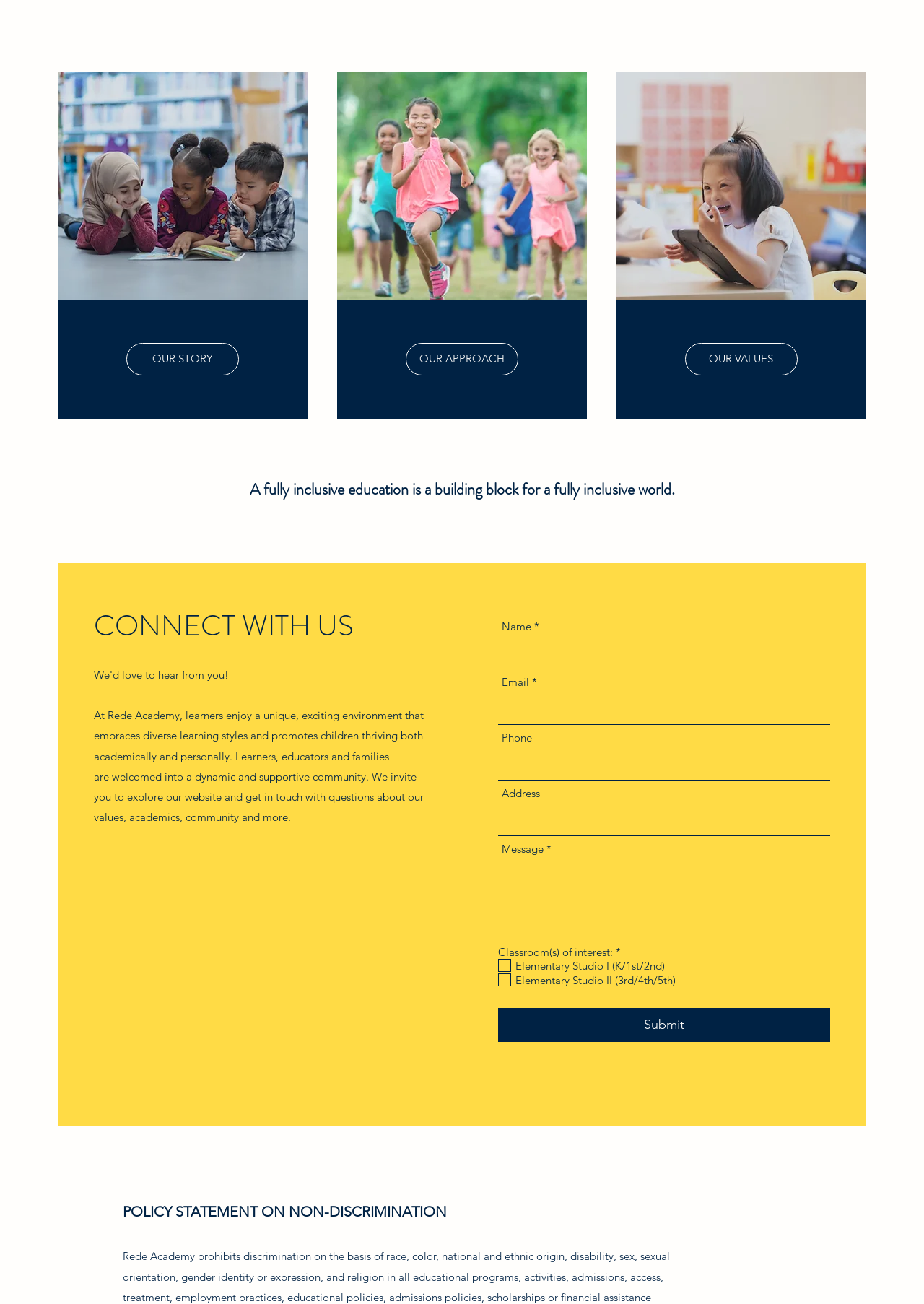Examine the screenshot and answer the question in as much detail as possible: What is the policy statement about?

The policy statement at the bottom of the webpage is about non-discrimination, as indicated by the heading 'POLICY STATEMENT ON NON-DISCRIMINATION'.